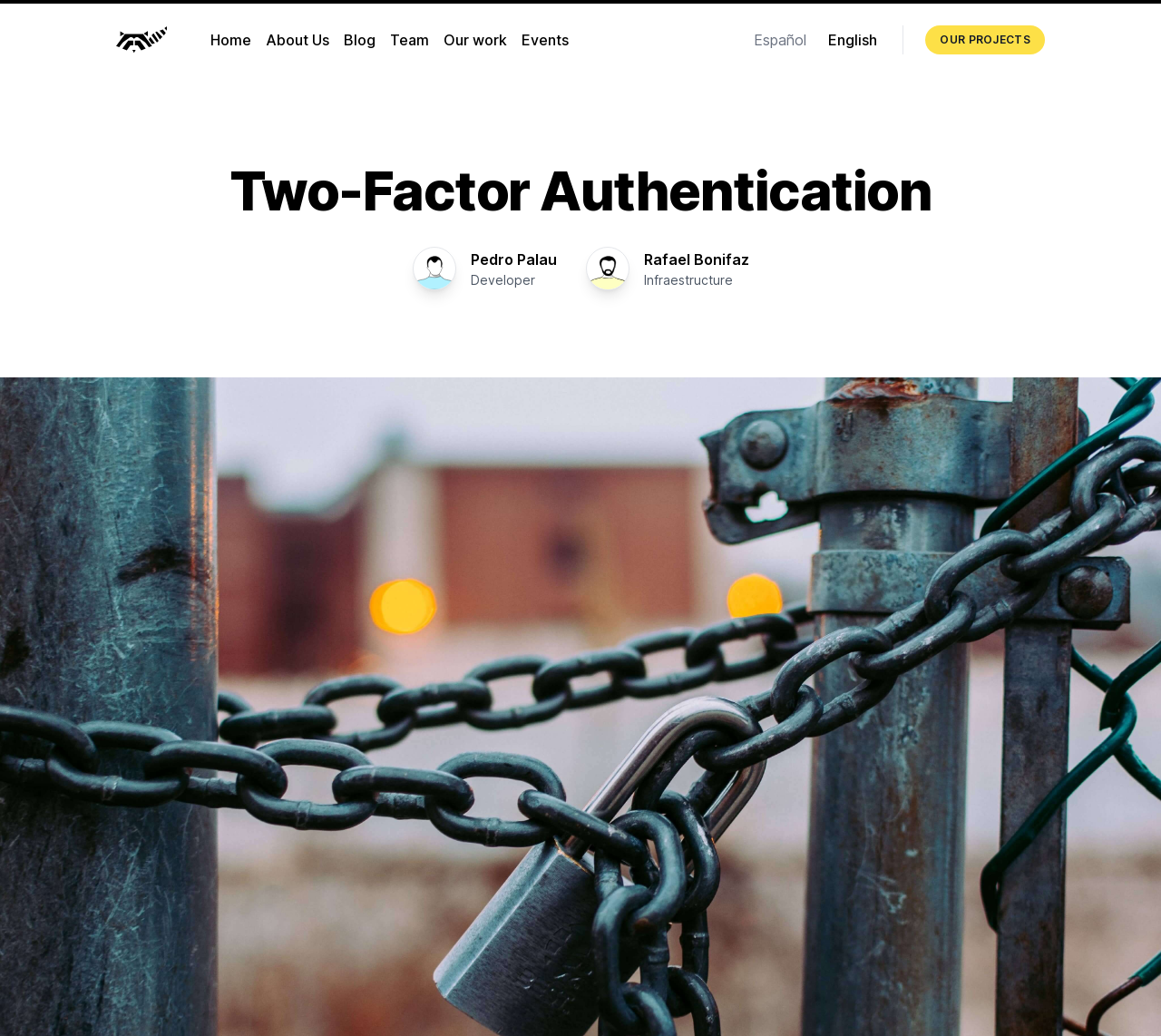Identify the bounding box coordinates of the specific part of the webpage to click to complete this instruction: "visit blog".

[0.287, 0.025, 0.333, 0.053]